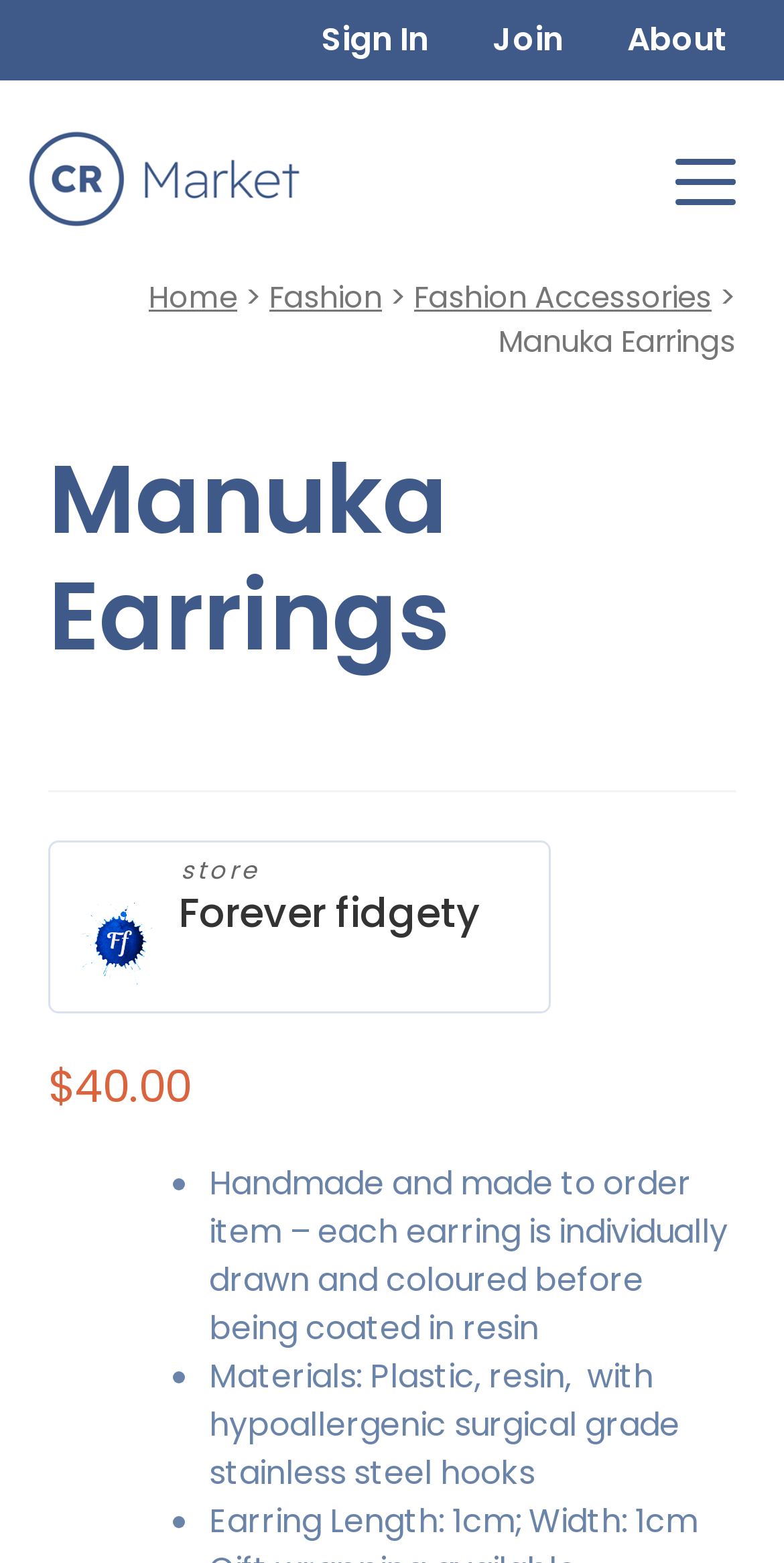Please identify the bounding box coordinates of the element's region that needs to be clicked to fulfill the following instruction: "Toggle the navigation menu". The bounding box coordinates should consist of four float numbers between 0 and 1, i.e., [left, top, right, bottom].

[0.831, 0.096, 0.969, 0.132]